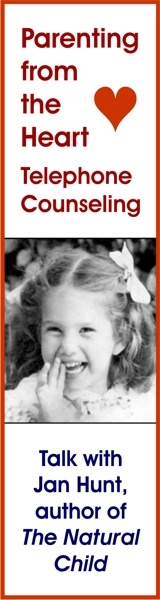Explain the contents of the image with as much detail as possible.

The image showcases a charming vintage photograph of a young girl happily smiling and playfully holding her finger to her mouth, exuding innocence and joy. The design prominently features the text "Parenting from the Heart" at the top, accompanied by a heart icon, suggesting a warm and nurturing approach to parenting. Below, it offers "Telephone Counseling" indicating the service available for parents seeking guidance. Further down, the banner mentions "Talk with Jan Hunt, author of The Natural Child," positioning her as an expert in the field, inviting parents to engage in supportive conversations centered around child-rearing practices. The layout is vertical, with a mix of vibrant red and white text against a background image that emphasizes the girl’s joyful expression, making it visually engaging and emotionally appealing for viewers seeking parenting support.